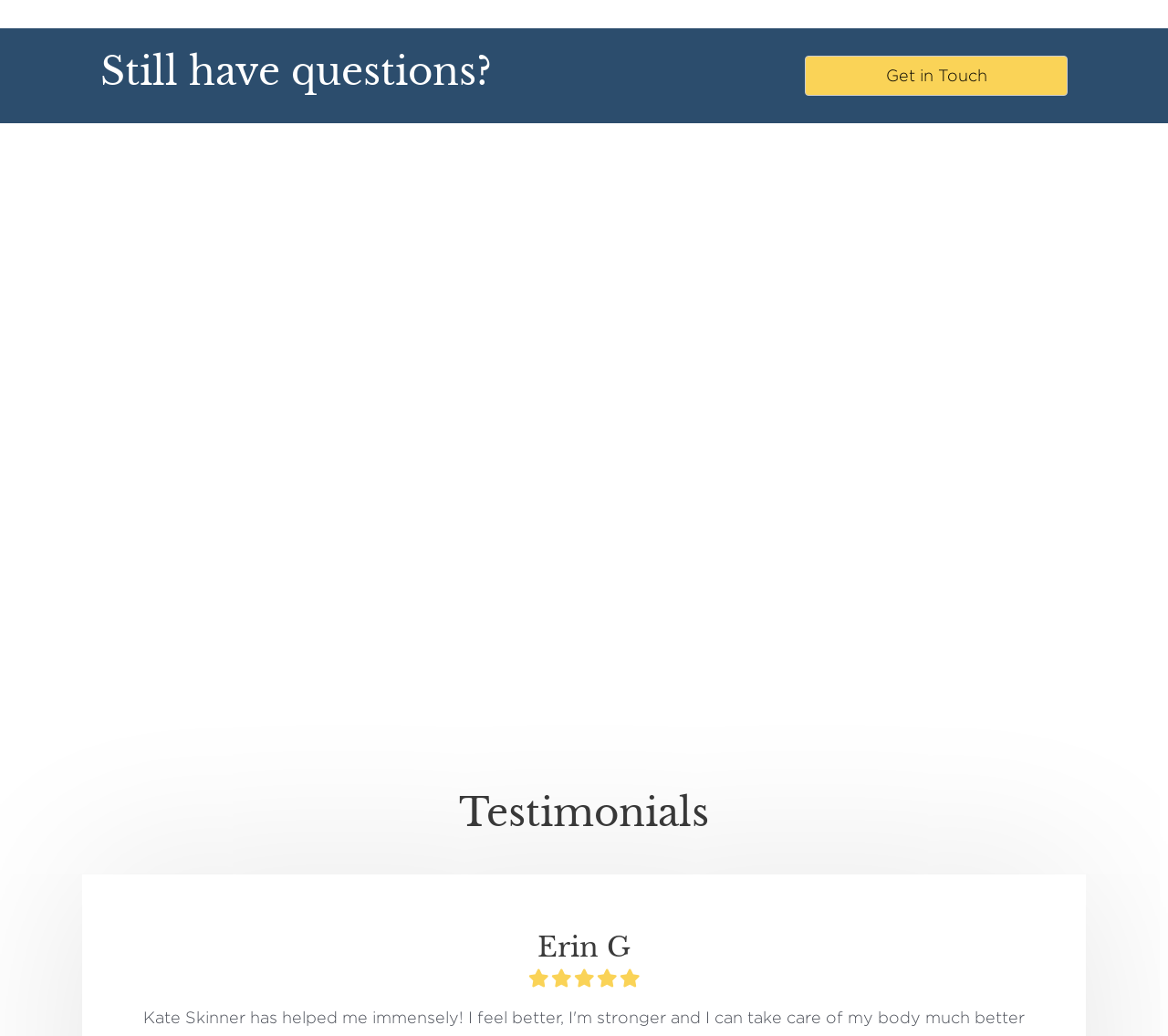Provide the bounding box coordinates of the section that needs to be clicked to accomplish the following instruction: "Read related post about YouTube view purchases."

None